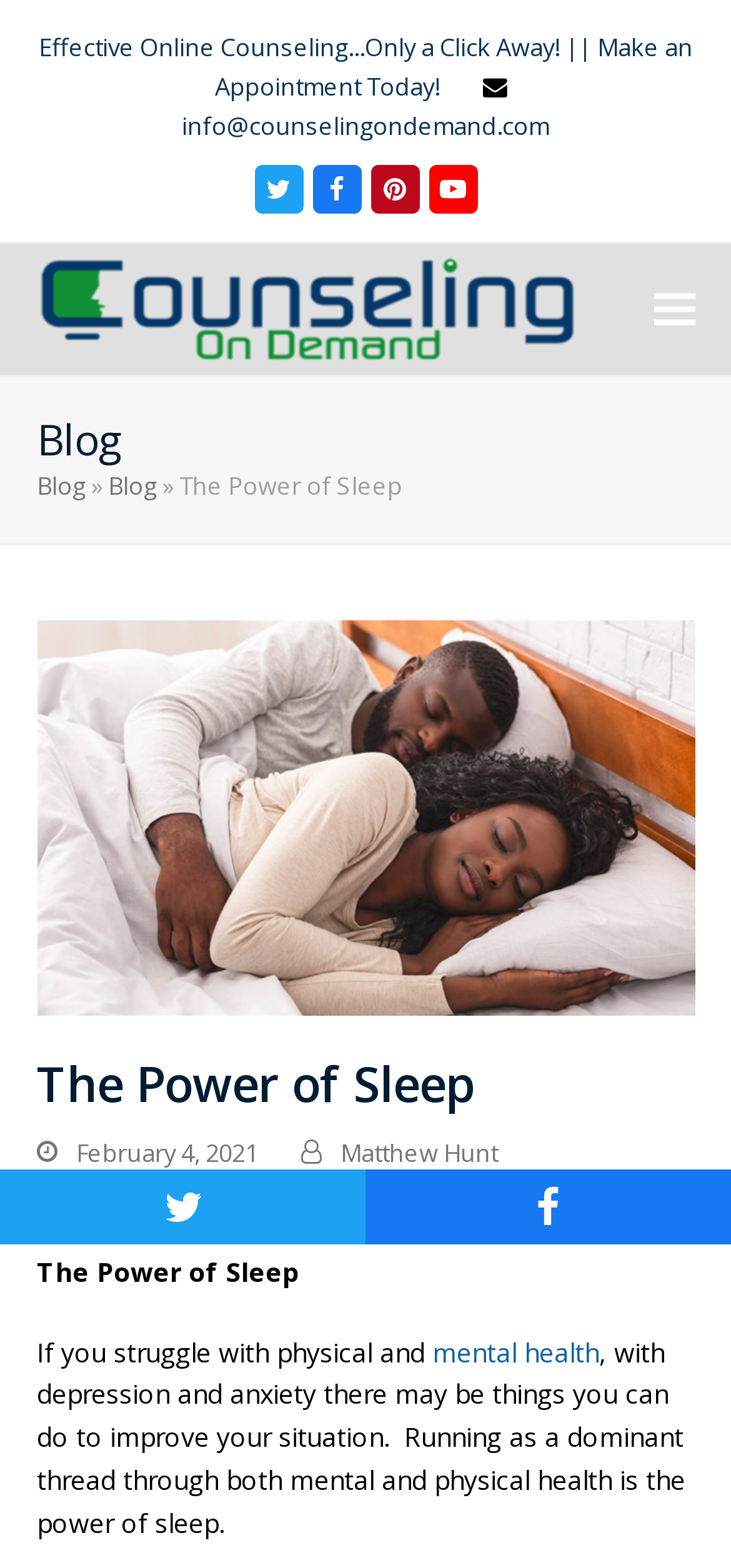Reply to the question with a single word or phrase:
What is the email address for counseling on demand?

info@counselingondemand.com